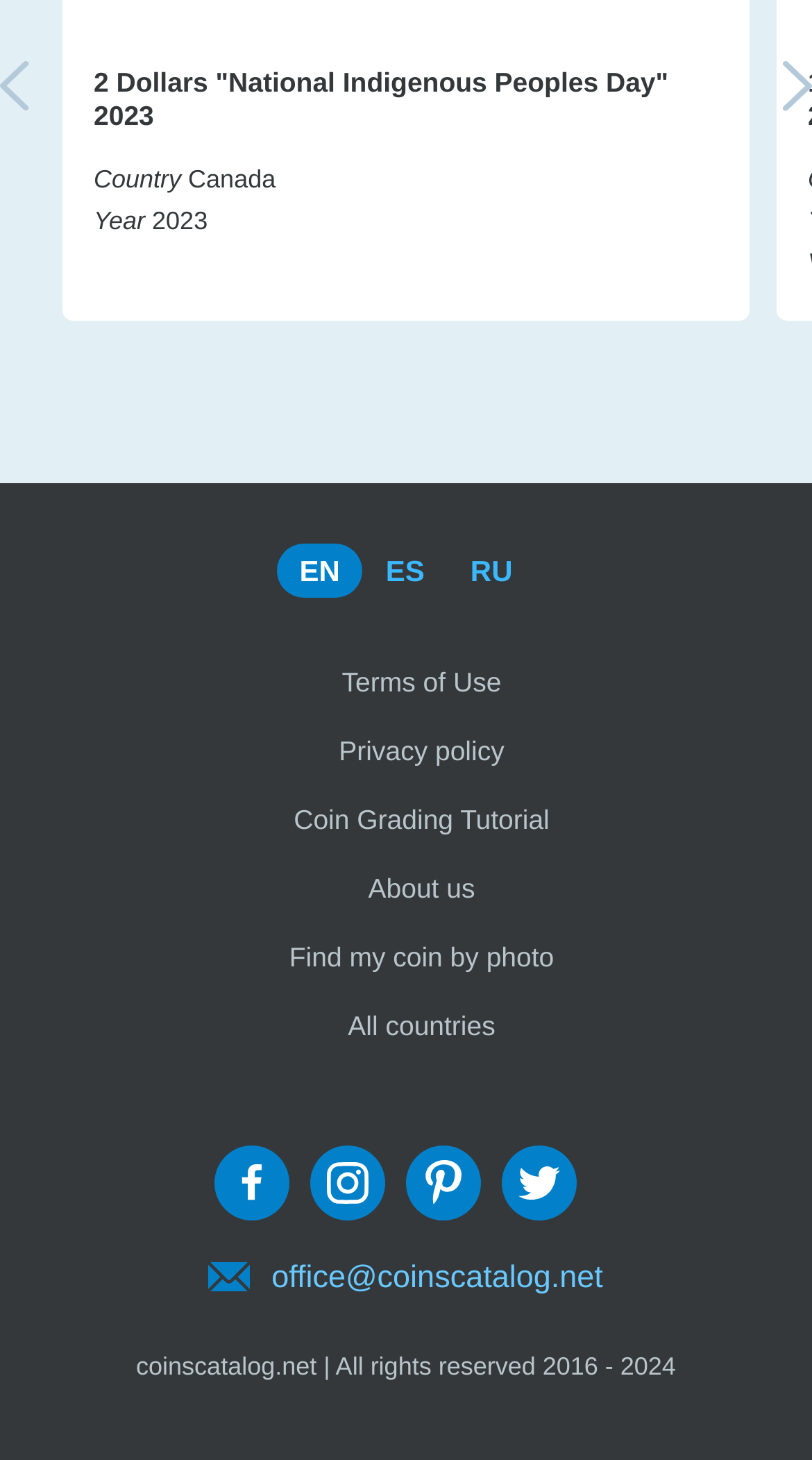Identify the bounding box coordinates of the area that should be clicked in order to complete the given instruction: "Find my coin by photo". The bounding box coordinates should be four float numbers between 0 and 1, i.e., [left, top, right, bottom].

[0.038, 0.638, 1.0, 0.685]